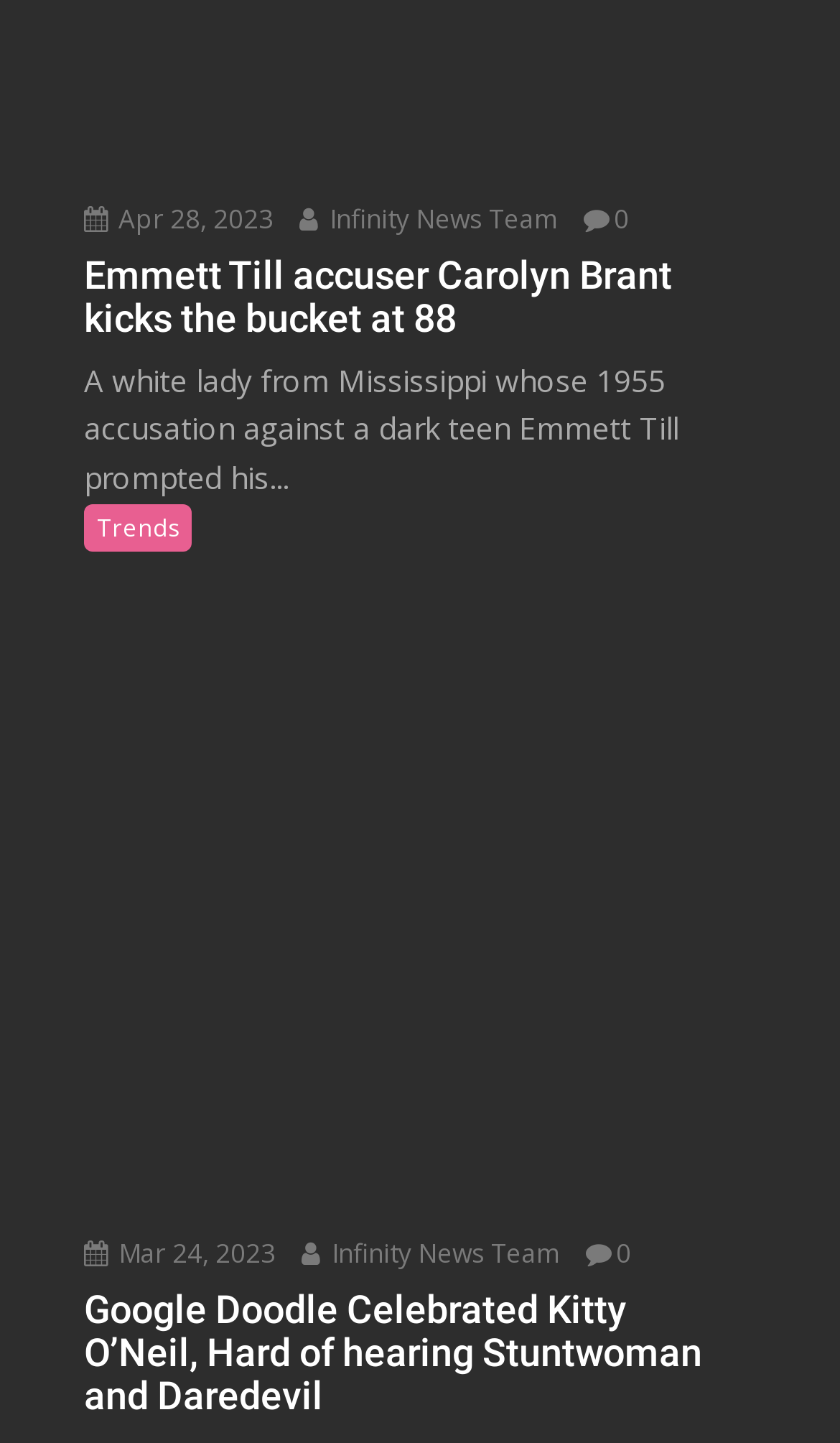Pinpoint the bounding box coordinates of the clickable element to carry out the following instruction: "Check Trends."

[0.1, 0.349, 0.228, 0.382]